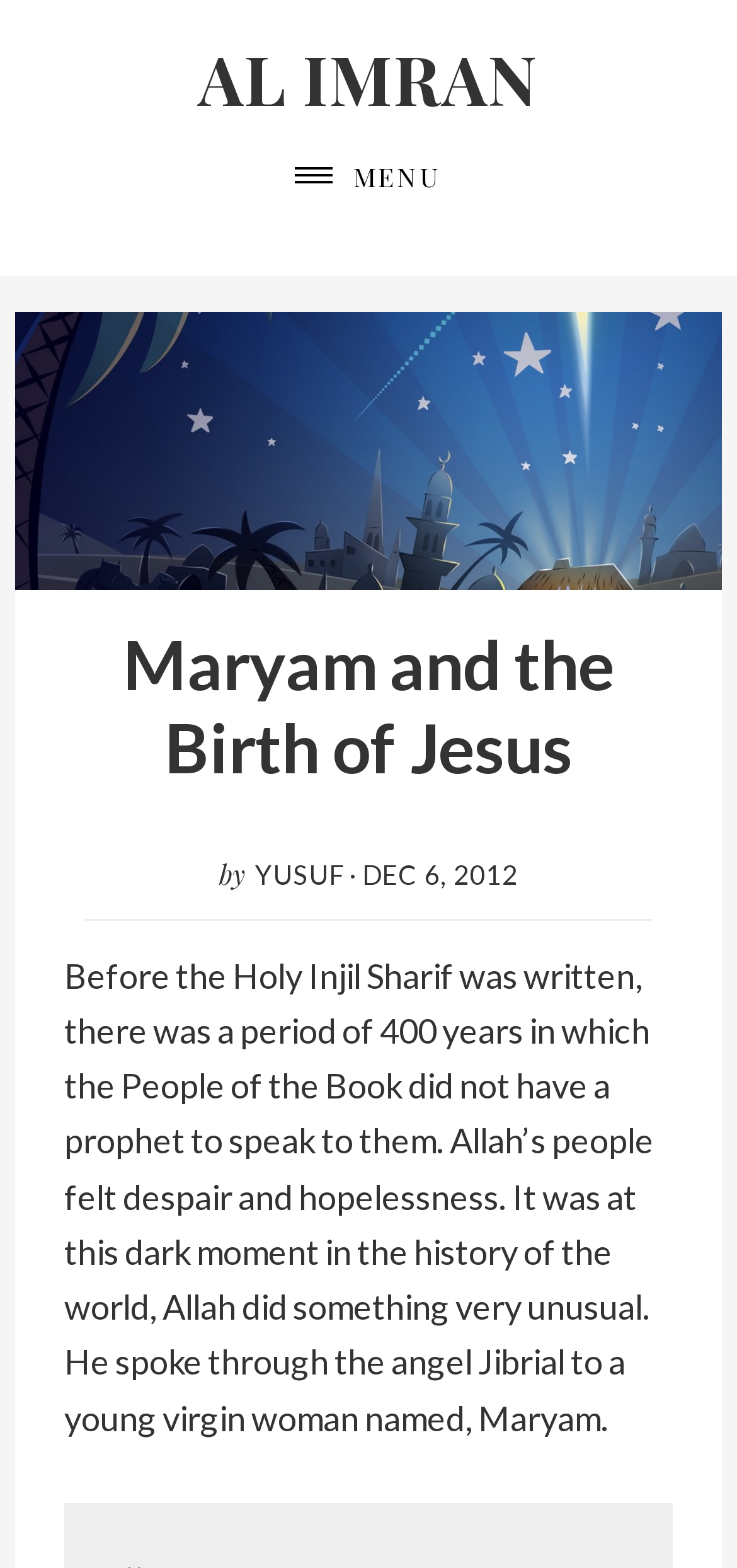Please provide a one-word or phrase answer to the question: 
What is the name of the angel mentioned?

Jibrial